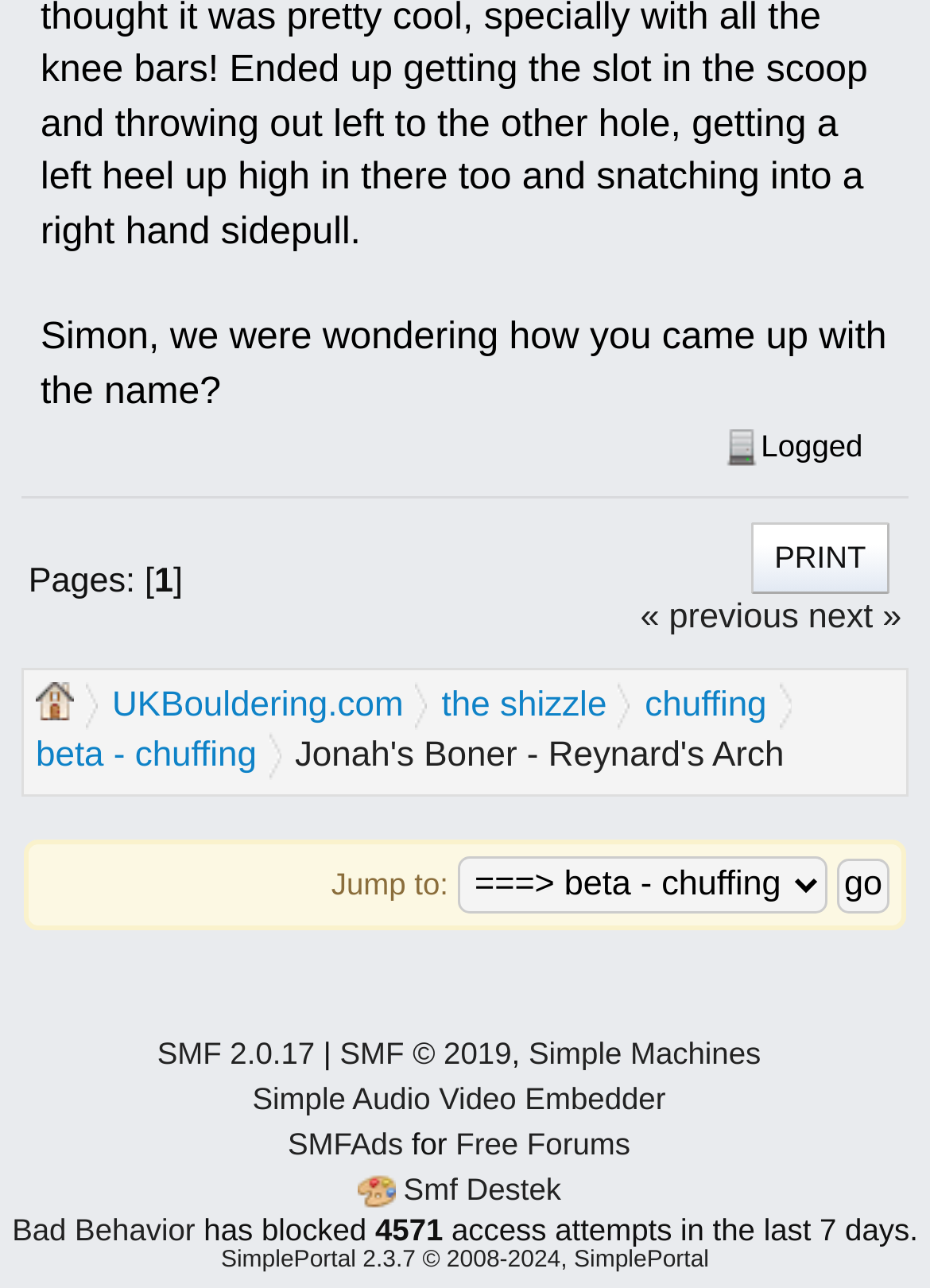Determine the bounding box for the UI element that matches this description: "Free Forums".

[0.49, 0.874, 0.678, 0.902]